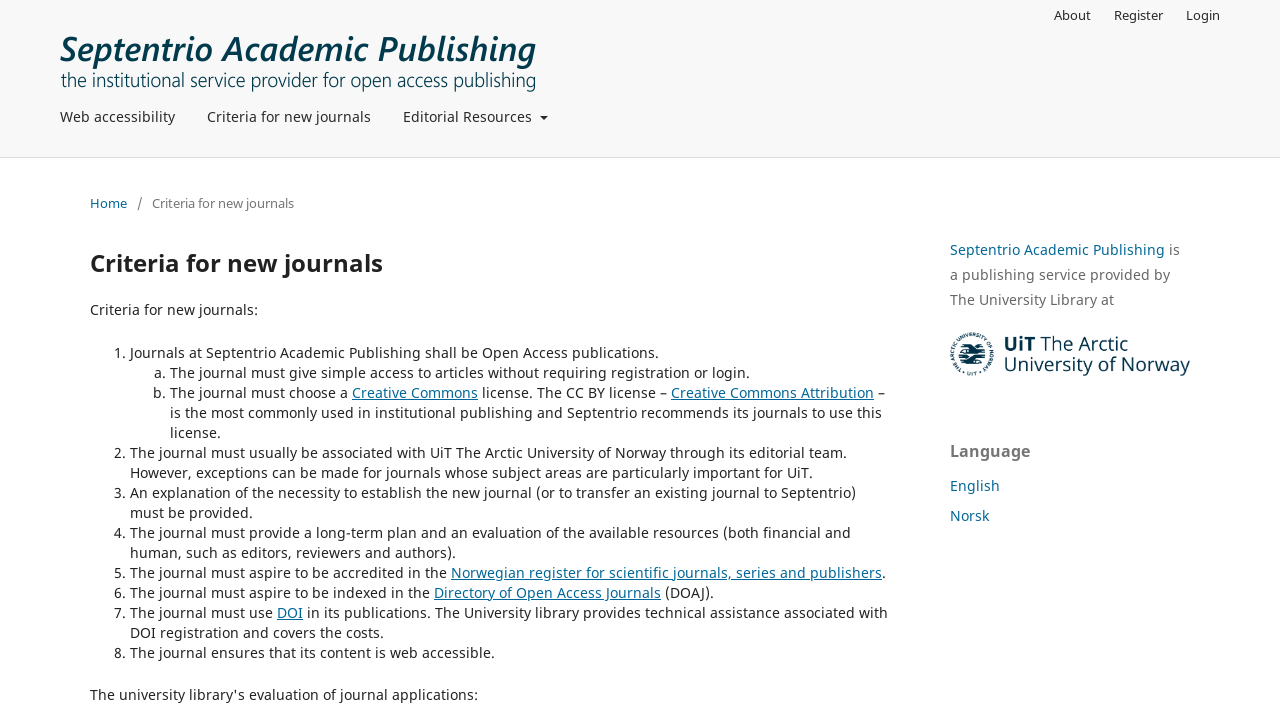Find the bounding box coordinates of the clickable element required to execute the following instruction: "Register on the website". Provide the coordinates as four float numbers between 0 and 1, i.e., [left, top, right, bottom].

[0.863, 0.0, 0.916, 0.042]